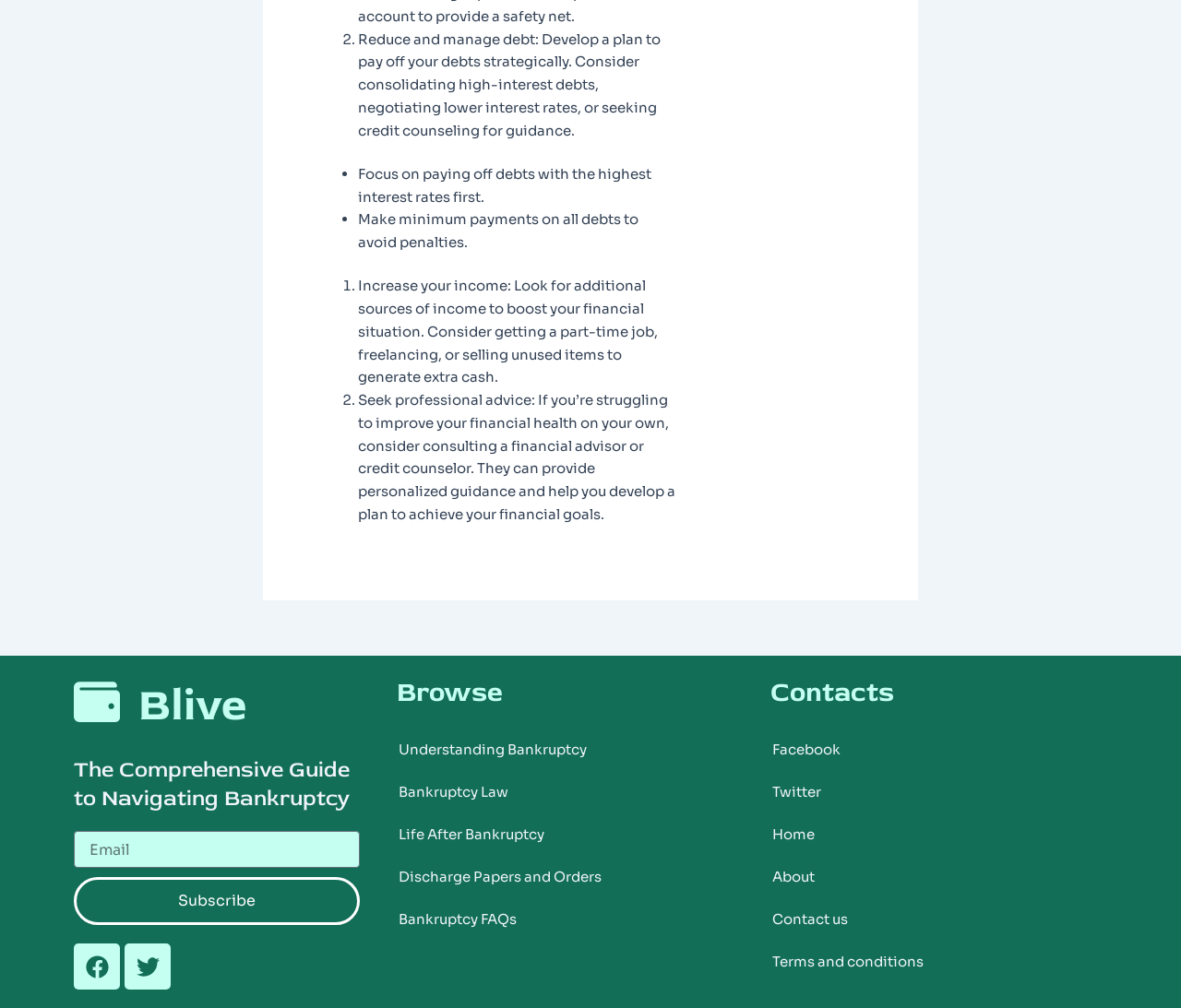Pinpoint the bounding box coordinates of the clickable area necessary to execute the following instruction: "Enter email address". The coordinates should be given as four float numbers between 0 and 1, namely [left, top, right, bottom].

[0.062, 0.825, 0.305, 0.861]